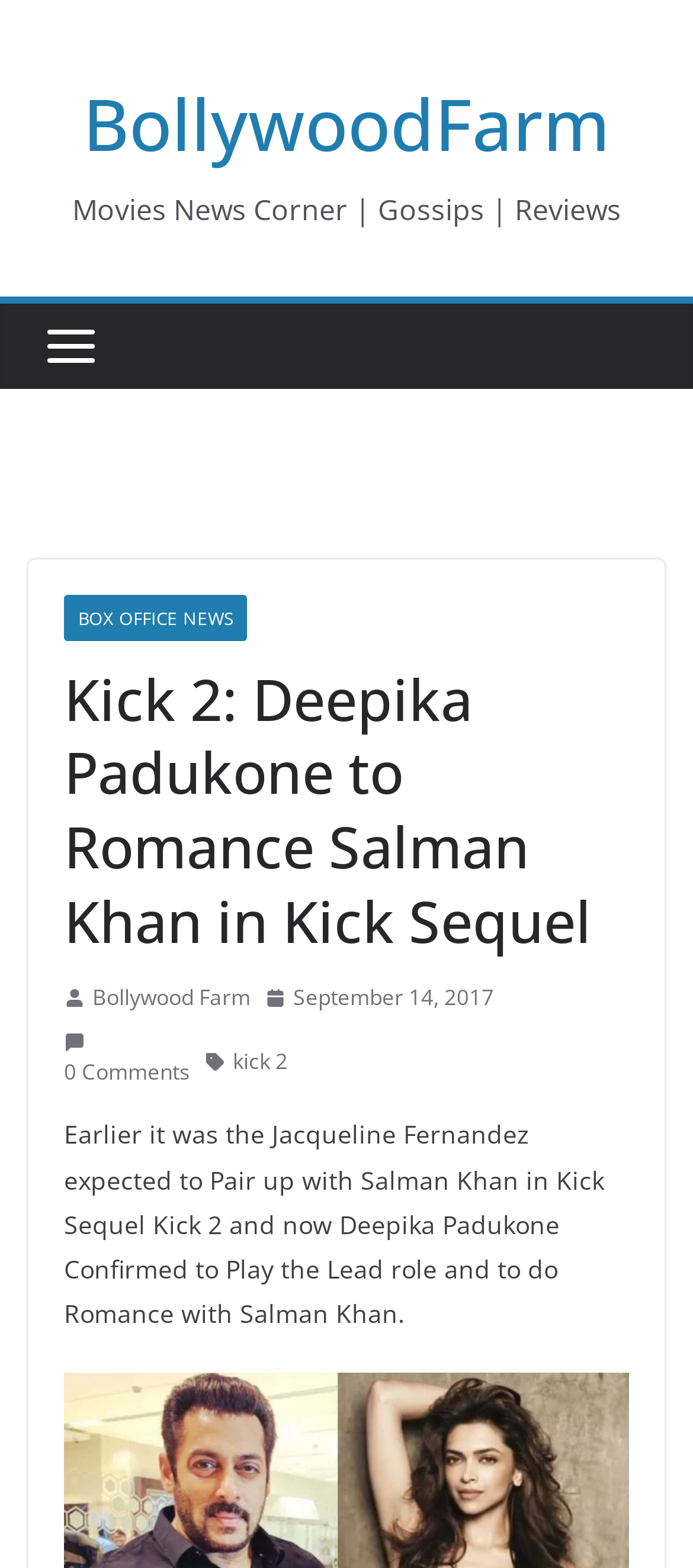How many comments does the news article have?
Based on the image, respond with a single word or phrase.

0 Comments